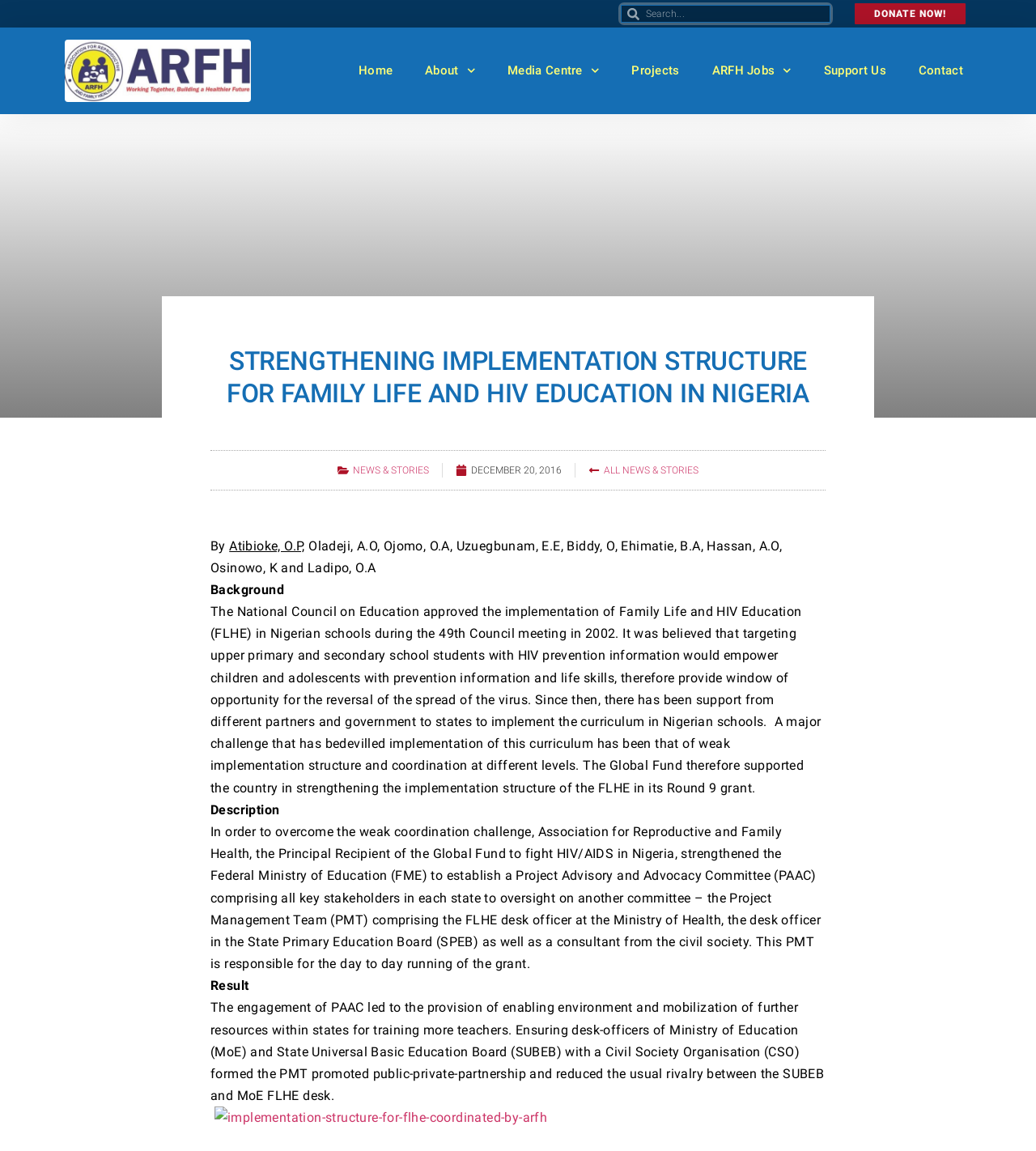What is the purpose of the Project Advisory and Advocacy Committee?
With the help of the image, please provide a detailed response to the question.

According to the webpage, the Project Advisory and Advocacy Committee (PAAC) was established to oversight on another committee, the Project Management Team (PMT), which is responsible for the day-to-day running of the grant. This suggests that the purpose of PAAC is to provide guidance and supervision to ensure the effective implementation of the project.